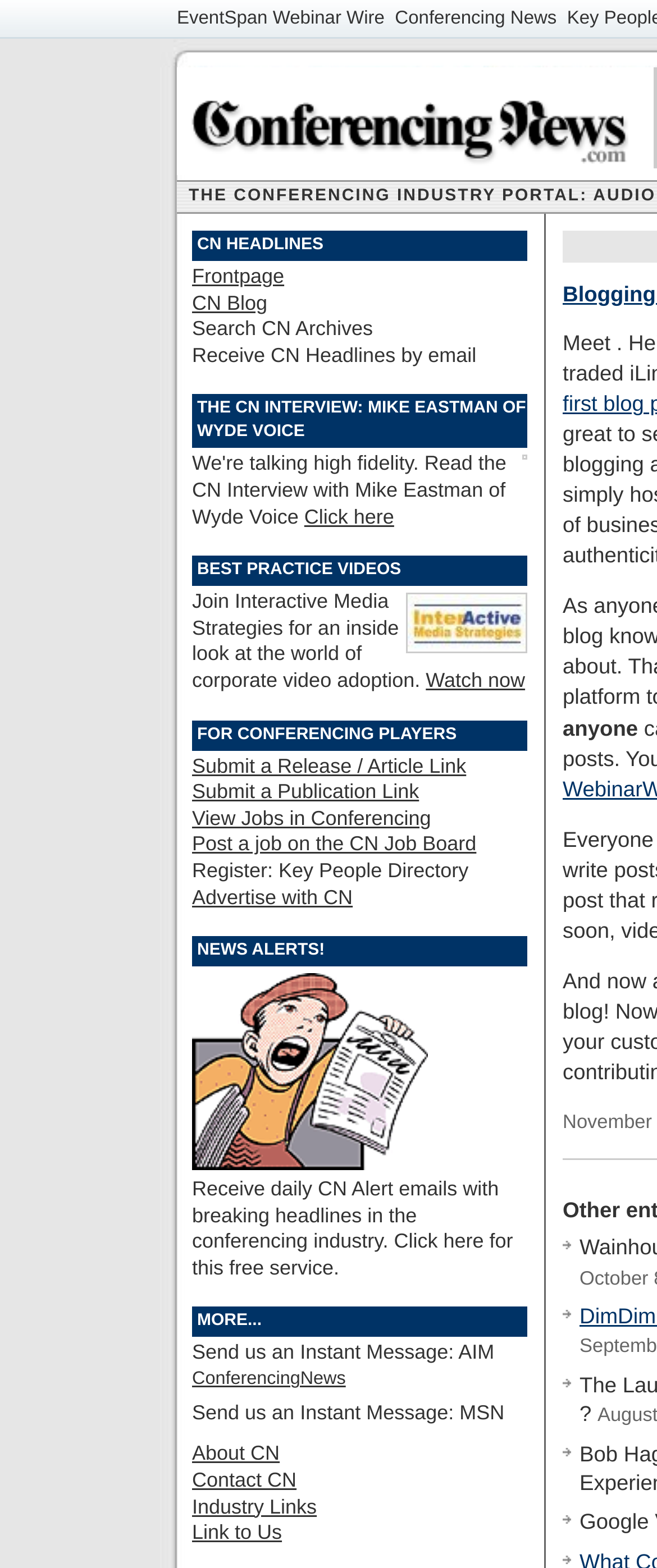Find the bounding box coordinates of the clickable region needed to perform the following instruction: "Submit a Release or Article Link". The coordinates should be provided as four float numbers between 0 and 1, i.e., [left, top, right, bottom].

[0.292, 0.481, 0.71, 0.496]